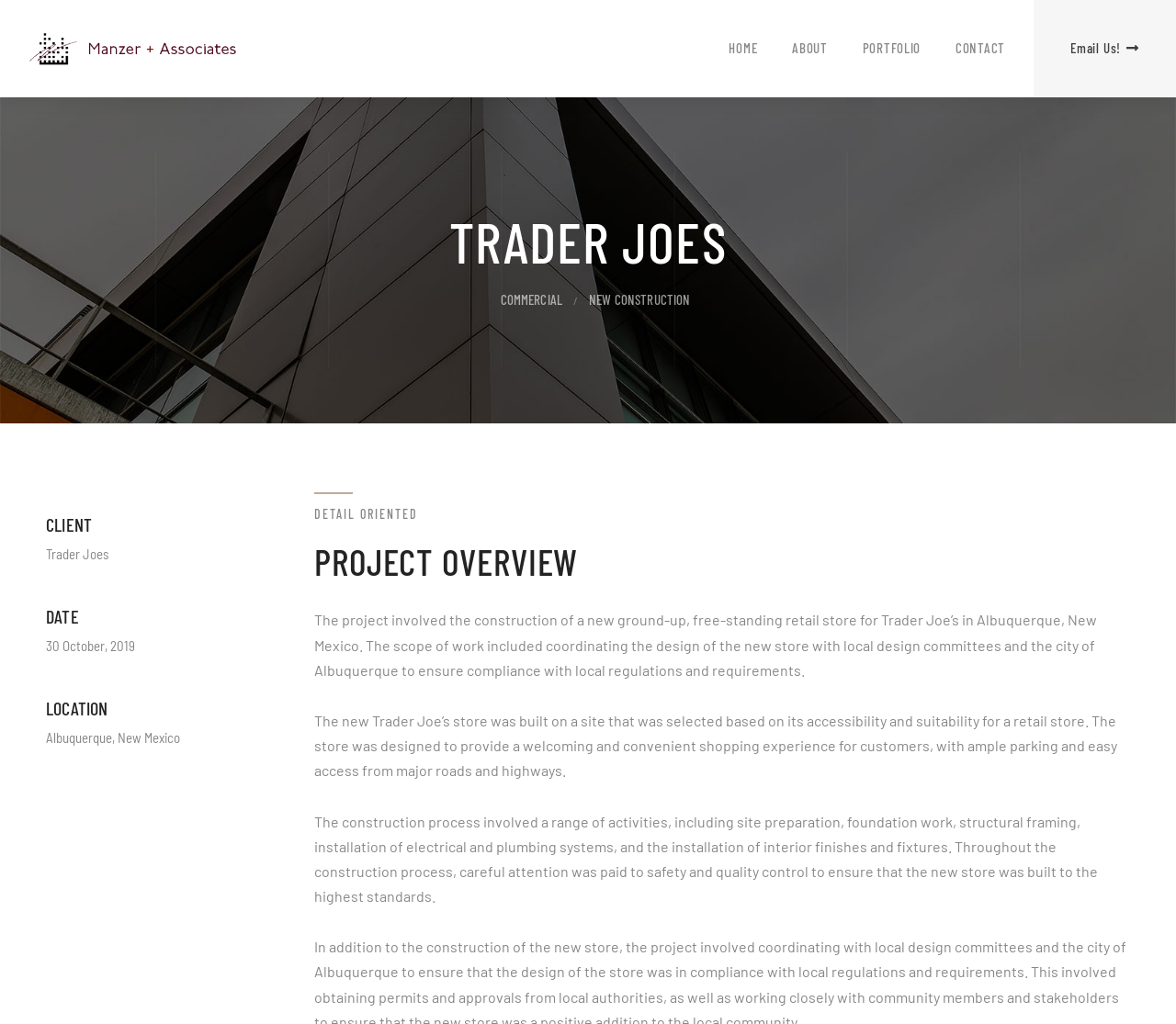Please determine the bounding box coordinates of the clickable area required to carry out the following instruction: "email us". The coordinates must be four float numbers between 0 and 1, represented as [left, top, right, bottom].

[0.879, 0.0, 1.0, 0.094]